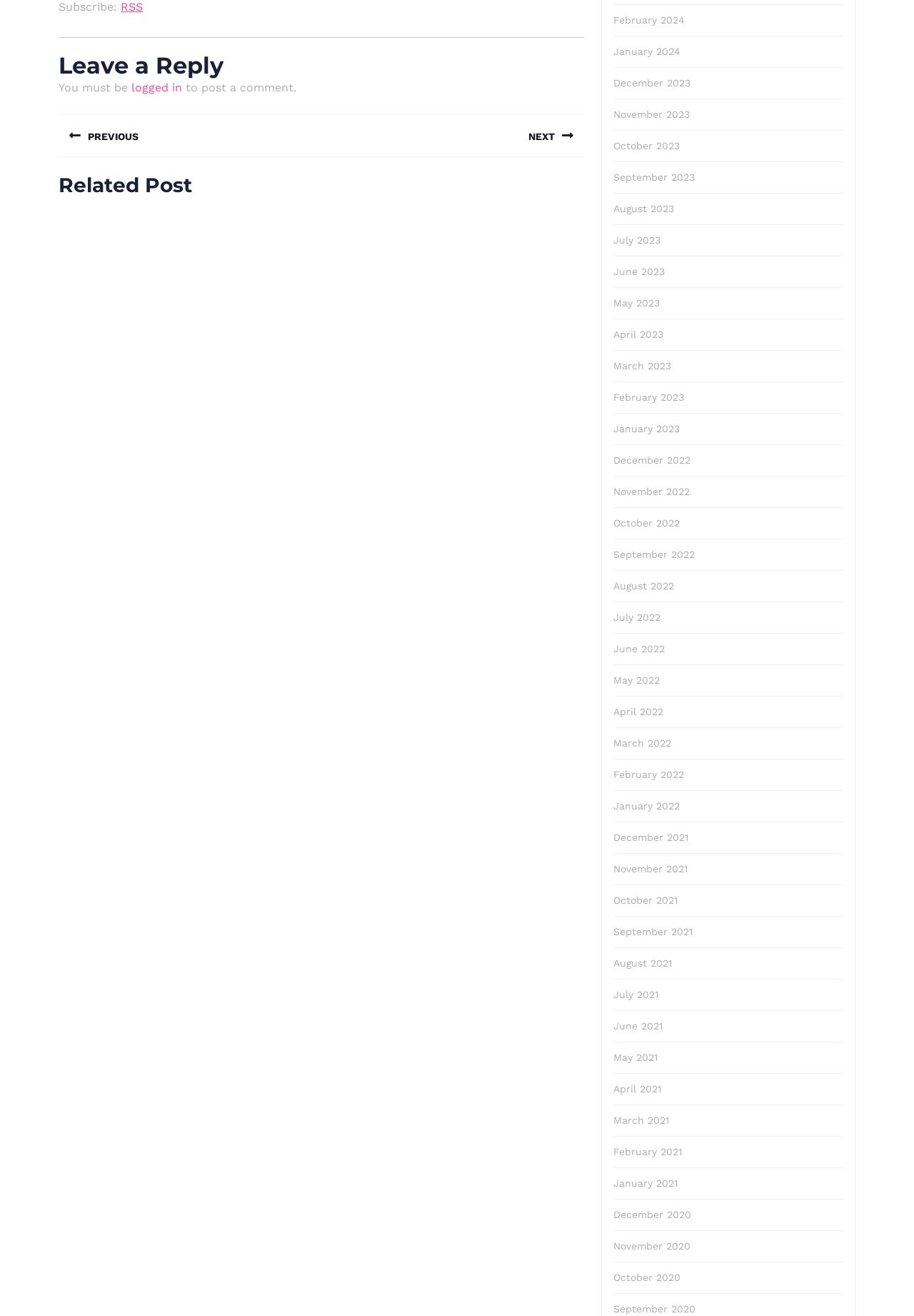Indicate the bounding box coordinates of the clickable region to achieve the following instruction: "View previous post."

[0.064, 0.086, 0.352, 0.119]